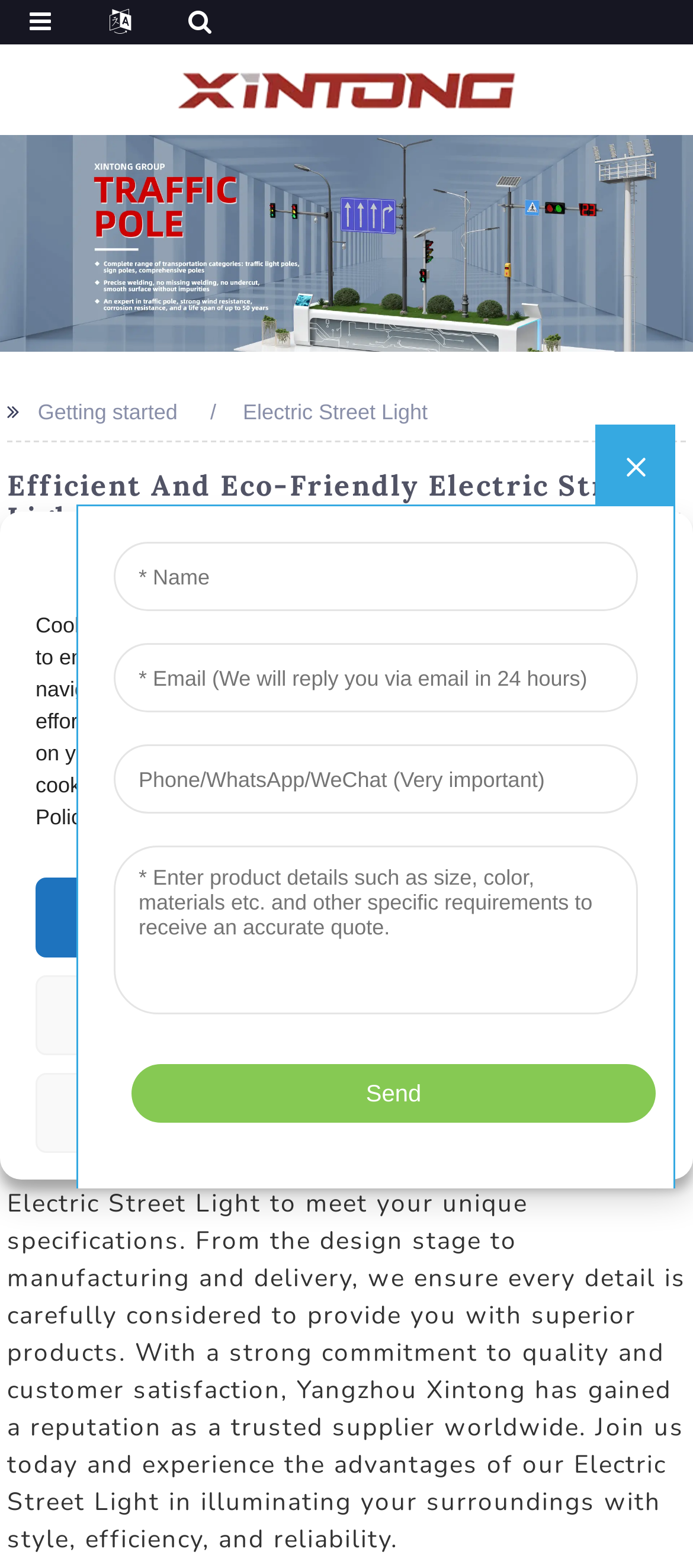What is the purpose of the 'Getting started' text?
Please elaborate on the answer to the question with detailed information.

The 'Getting started' text is likely a call to action, encouraging users to start exploring the company's products or services. Its placement on the webpage suggests that it is an important step in the user's journey, possibly leading to more information about electric street lights or the company's offerings.